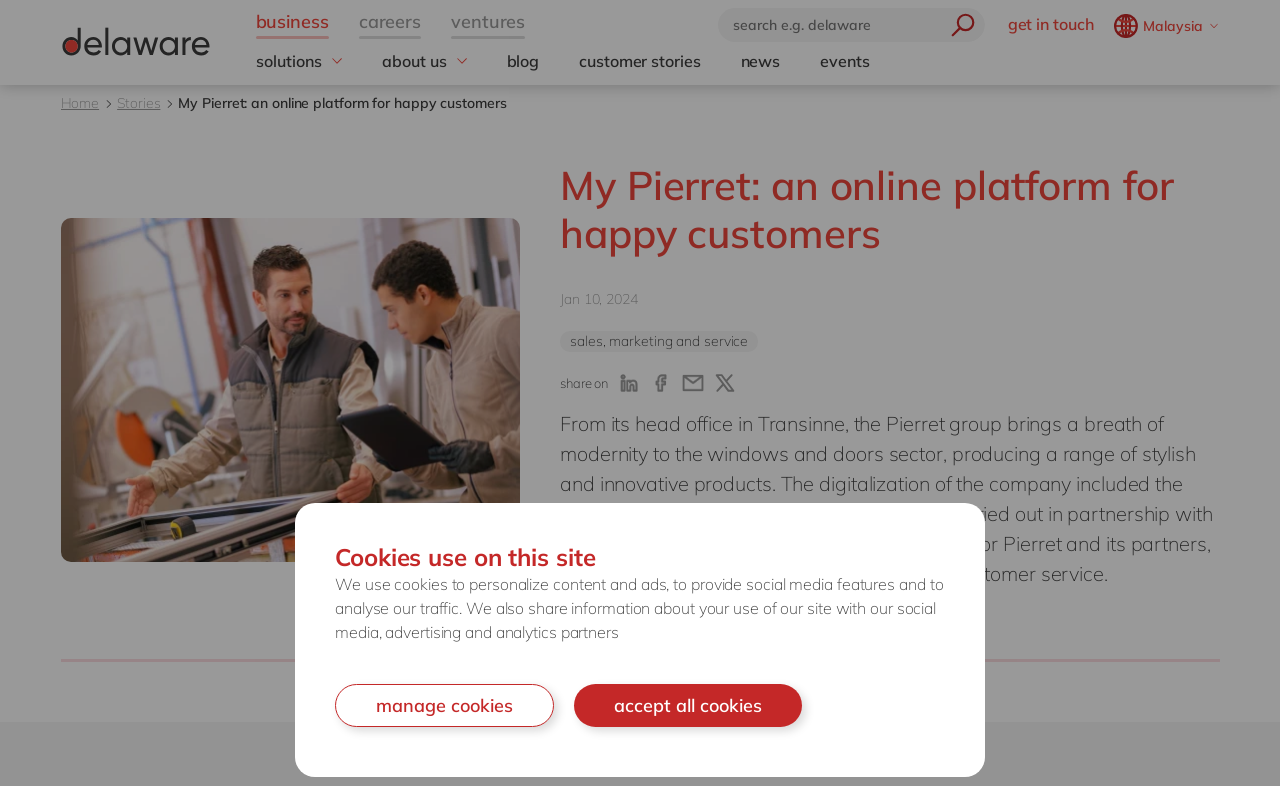Kindly determine the bounding box coordinates for the clickable area to achieve the given instruction: "Learn about us".

[0.282, 0.056, 0.38, 0.099]